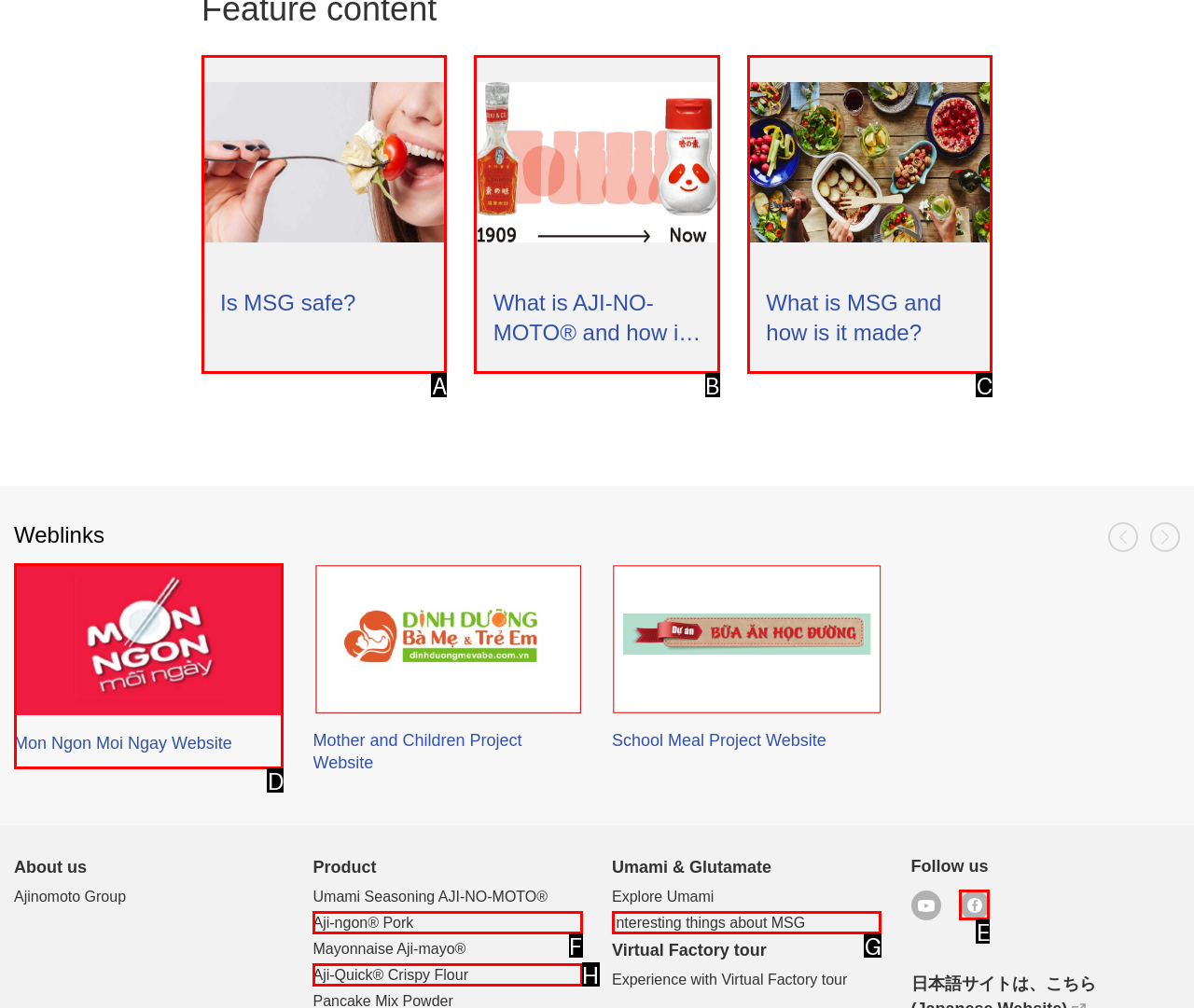Determine which option matches the element description: hot swap
Answer using the letter of the correct option.

None